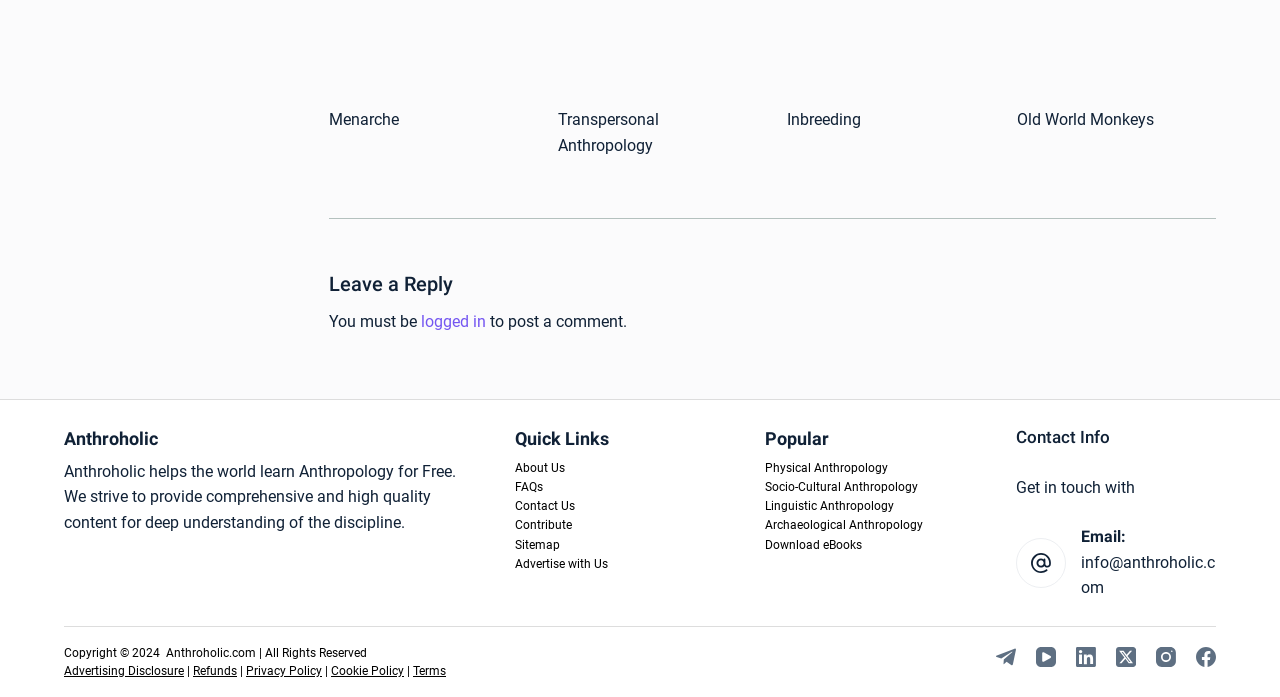Based on the image, provide a detailed response to the question:
What is the email address to contact the website?

The email address to contact the website can be found in the Contact Info section located at the bottom of the webpage. The StaticText element with the text 'Email:' is followed by a link element with the email address 'info@anthroholic.com'.